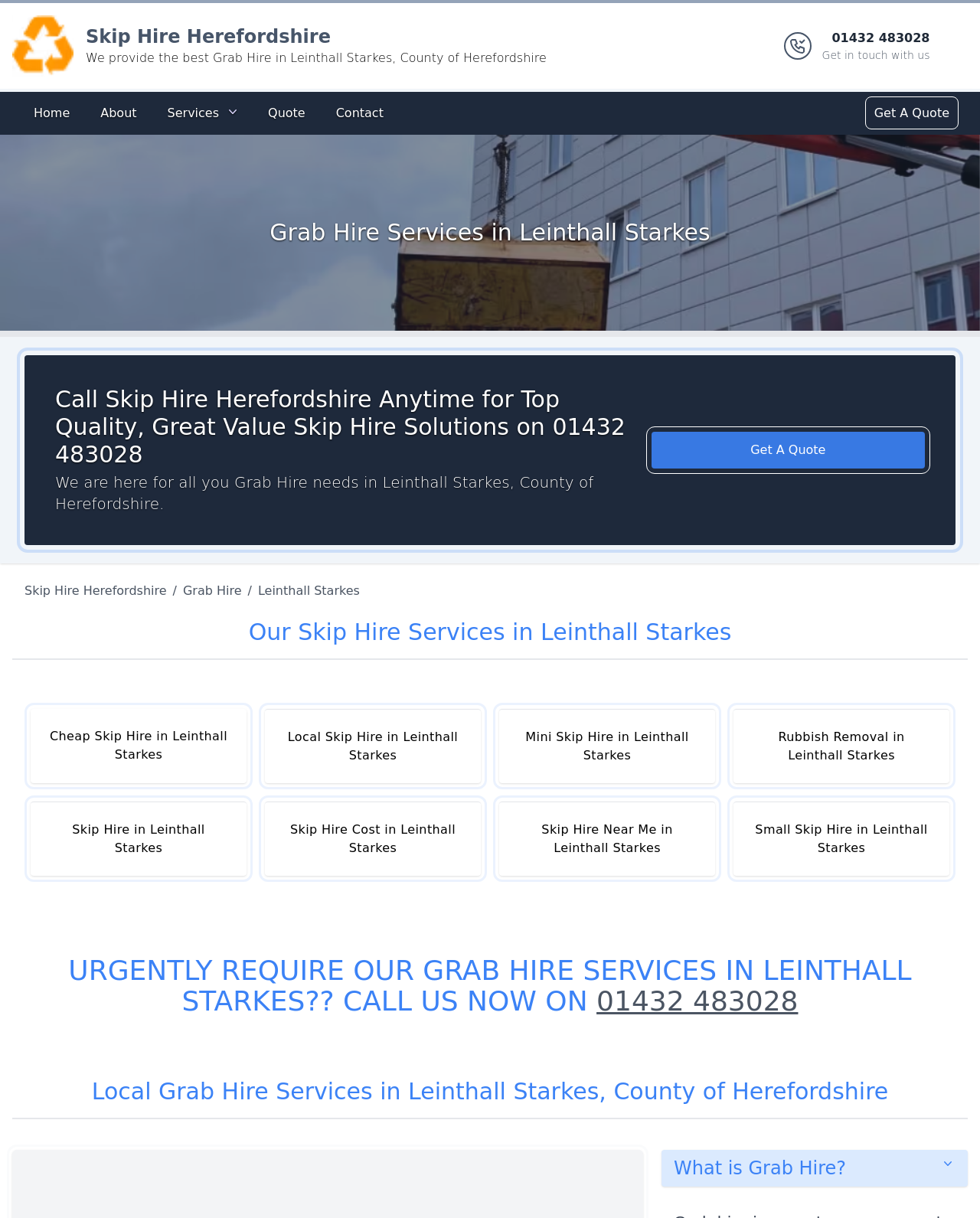Can you pinpoint the bounding box coordinates for the clickable element required for this instruction: "Get a quote for Grab Hire services"? The coordinates should be four float numbers between 0 and 1, i.e., [left, top, right, bottom].

[0.886, 0.082, 0.975, 0.104]